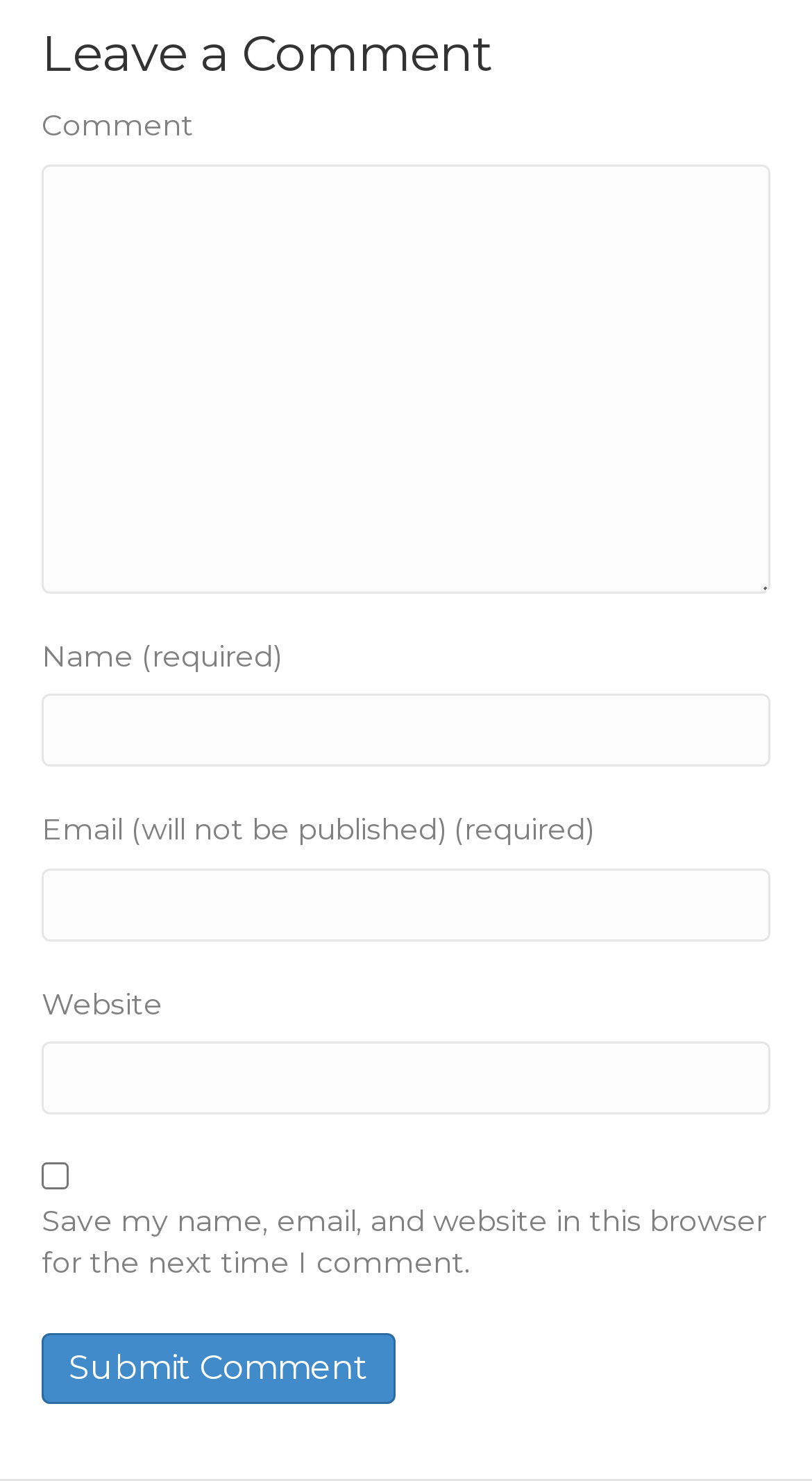What is the purpose of the button at the bottom of the webpage?
Please ensure your answer is as detailed and informative as possible.

The button at the bottom of the webpage is labeled 'Submit Comment', indicating that it is used to submit the user's comment after they have filled in the required fields.